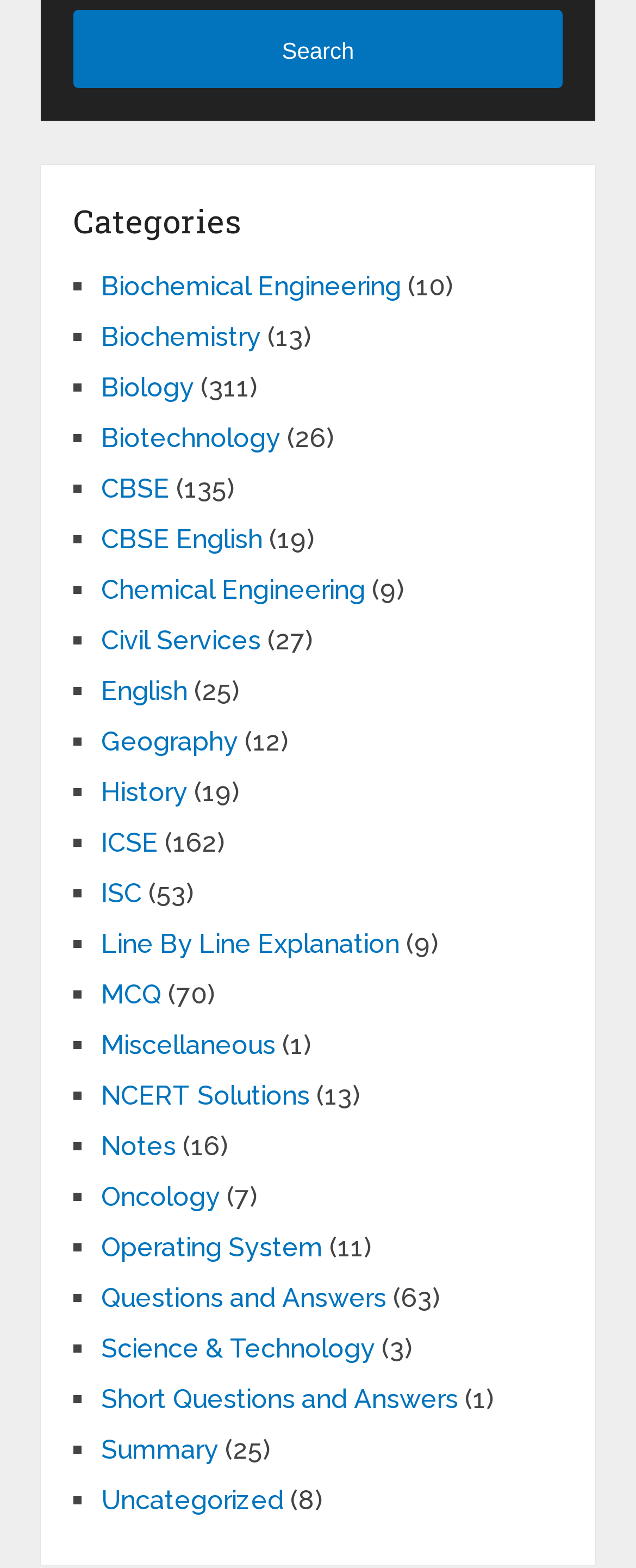Determine the bounding box coordinates of the section I need to click to execute the following instruction: "View Biology". Provide the coordinates as four float numbers between 0 and 1, i.e., [left, top, right, bottom].

[0.159, 0.238, 0.305, 0.257]